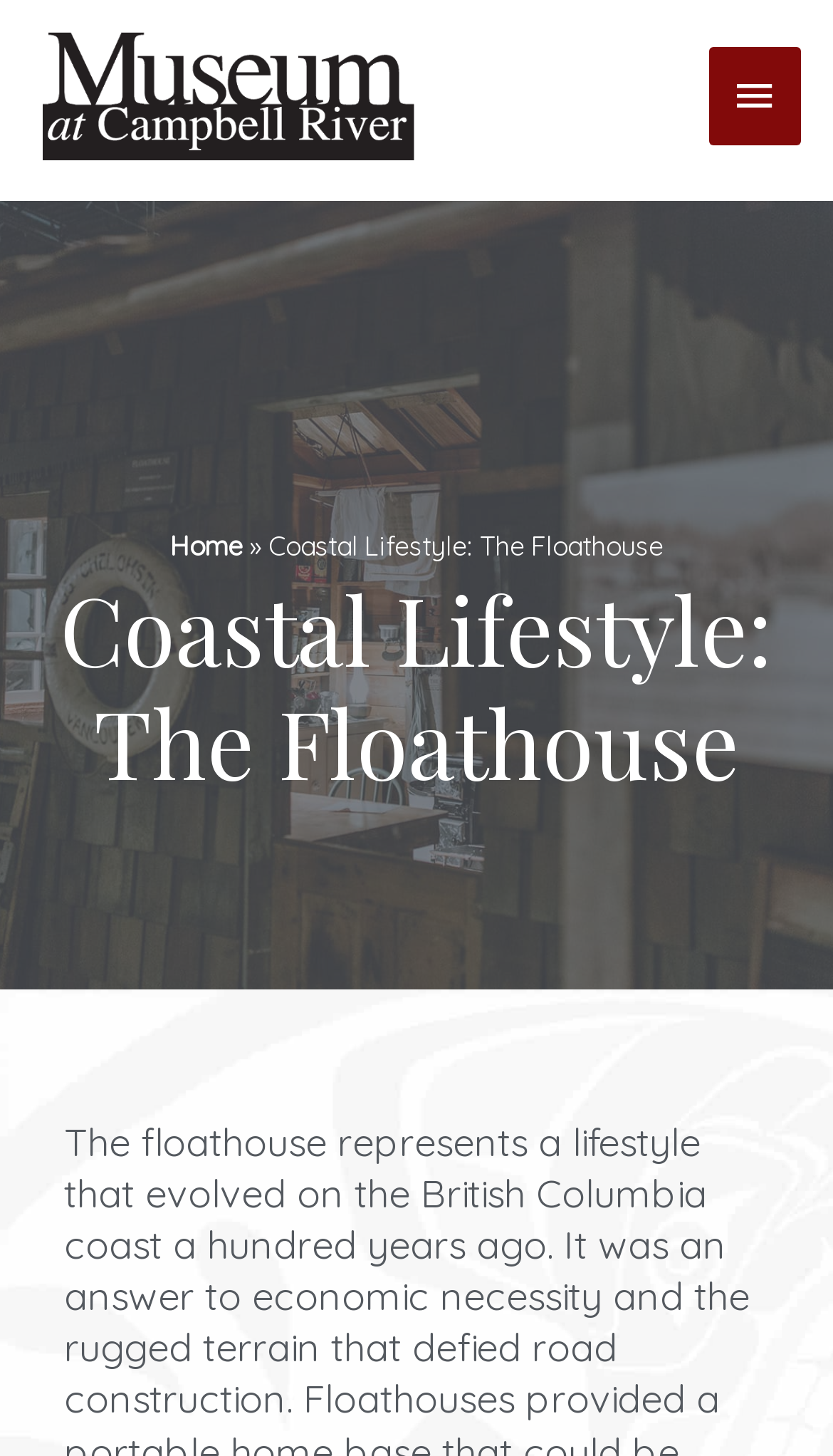Please specify the bounding box coordinates in the format (top-left x, top-left y, bottom-right x, bottom-right y), with all values as floating point numbers between 0 and 1. Identify the bounding box of the UI element described by: Home

[0.204, 0.364, 0.291, 0.386]